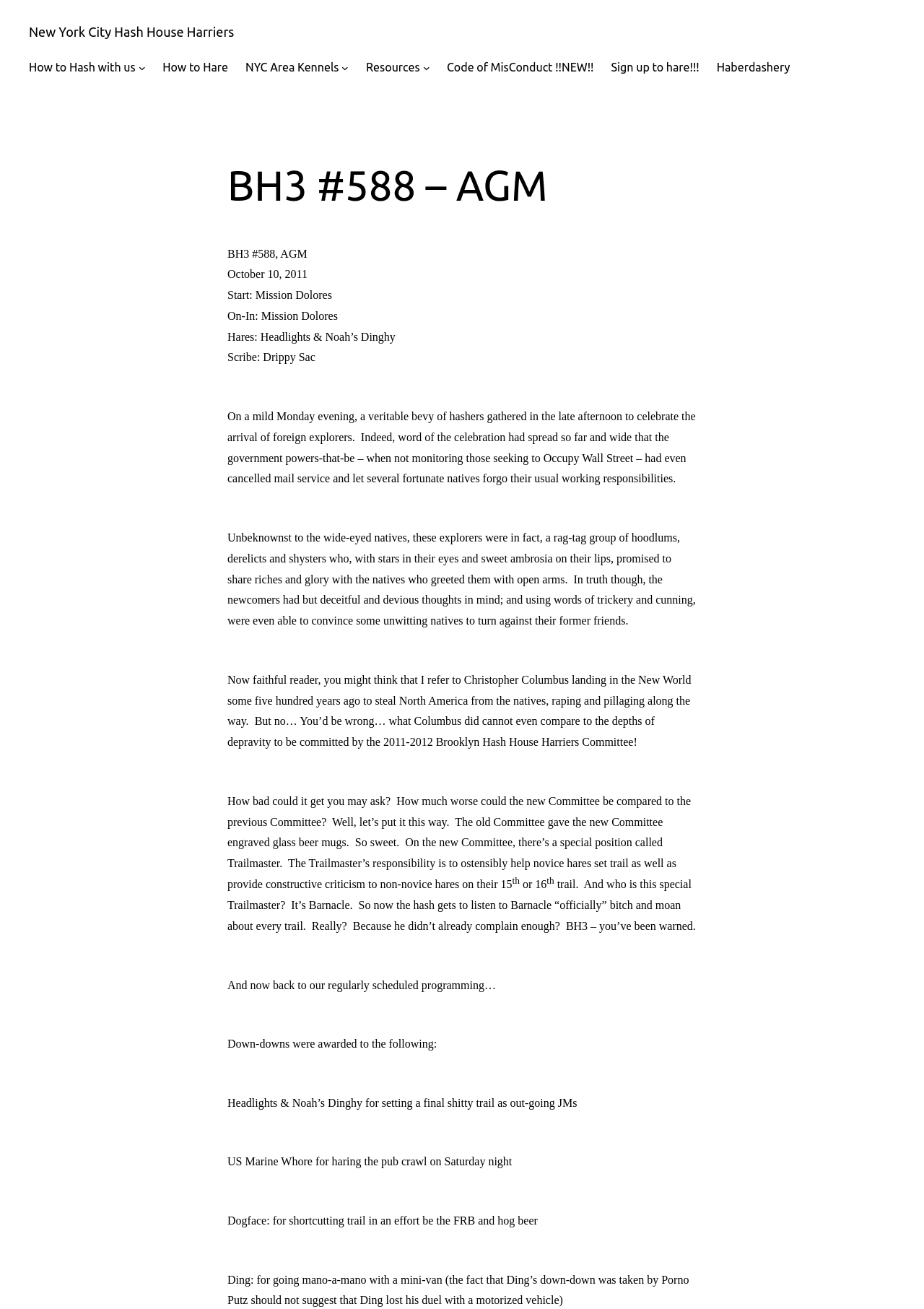Extract the bounding box coordinates of the UI element described: "How to Hare". Provide the coordinates in the format [left, top, right, bottom] with values ranging from 0 to 1.

[0.176, 0.045, 0.247, 0.059]